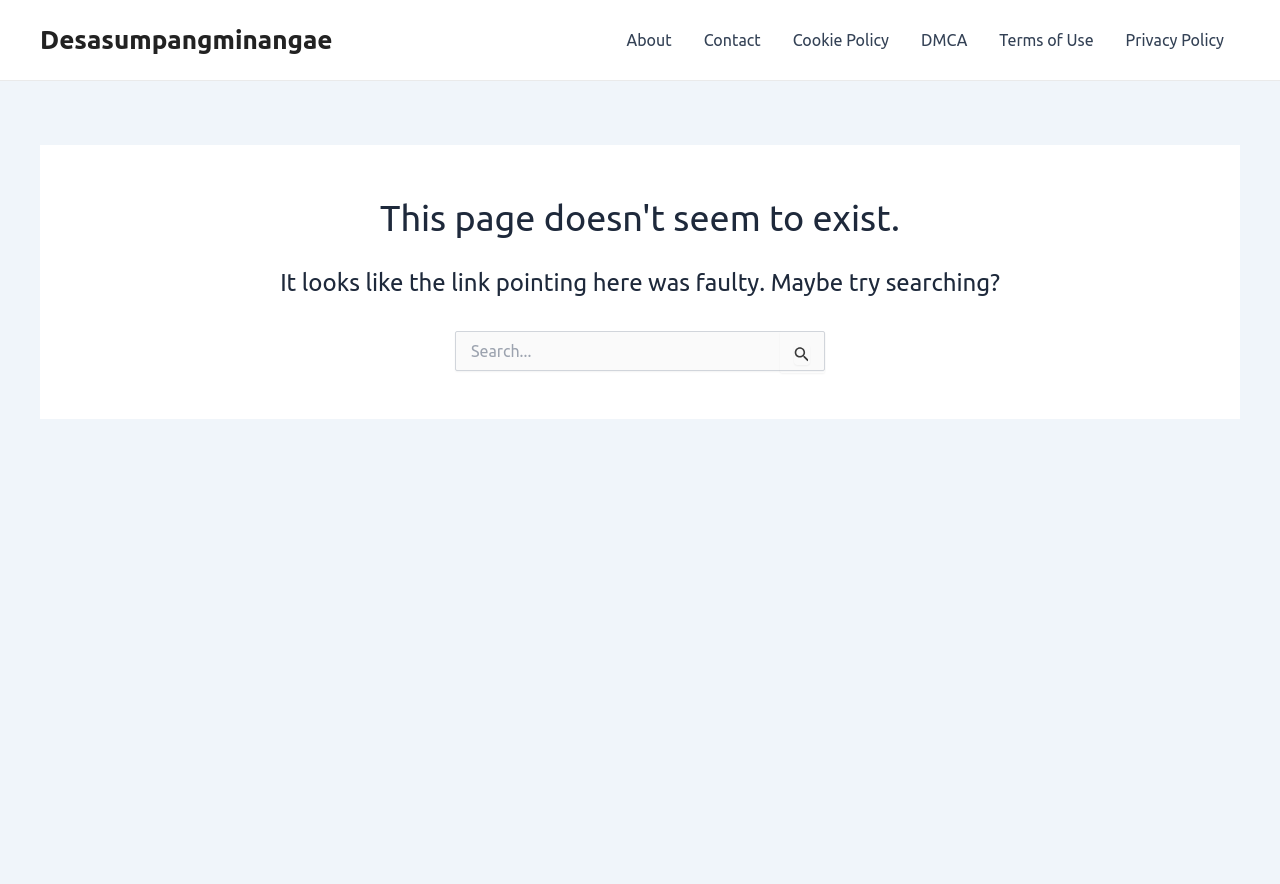What is the main heading of this webpage? Please extract and provide it.

This page doesn't seem to exist.